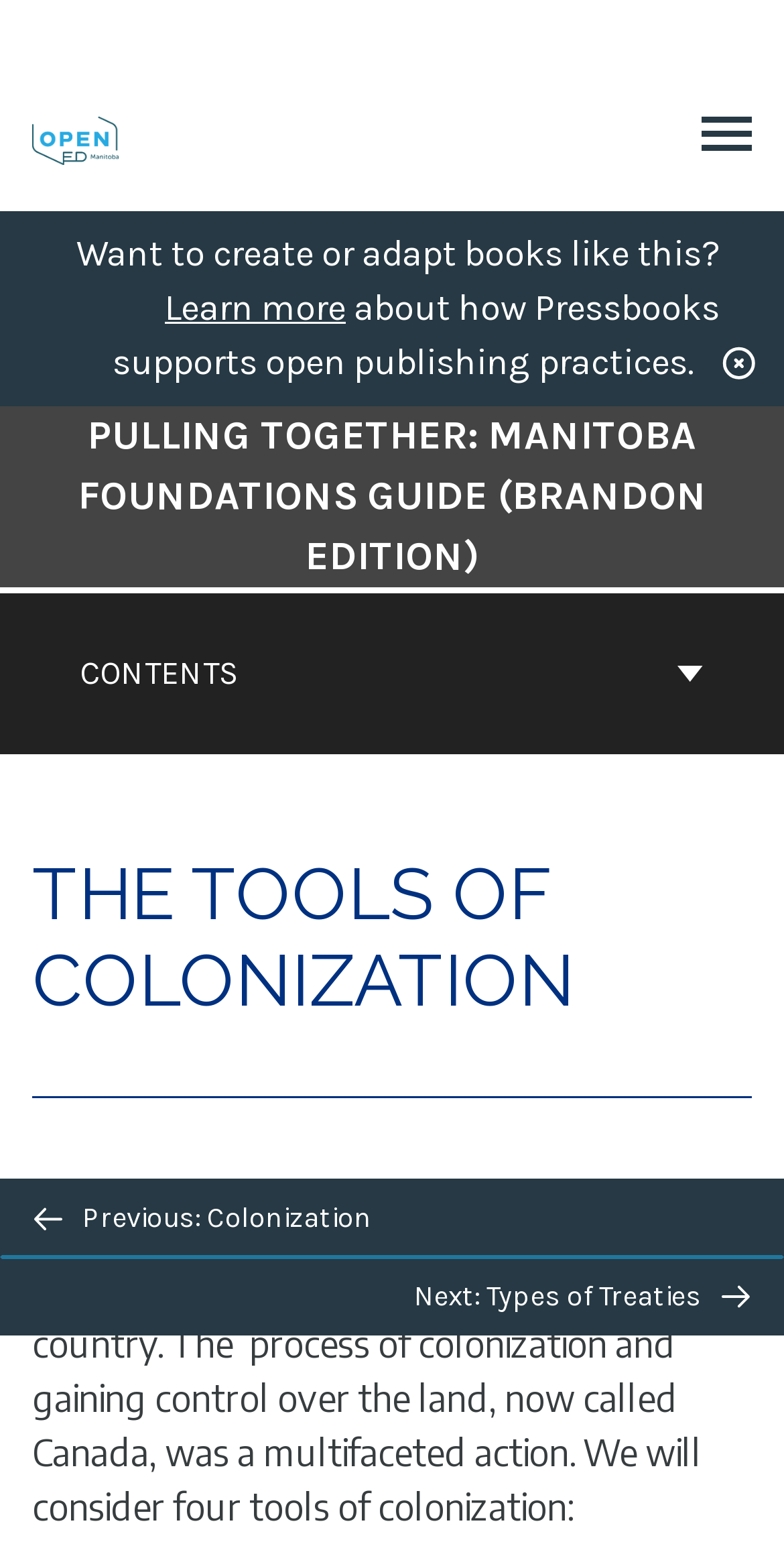Please mark the bounding box coordinates of the area that should be clicked to carry out the instruction: "Toggle menu".

[0.895, 0.076, 0.959, 0.102]